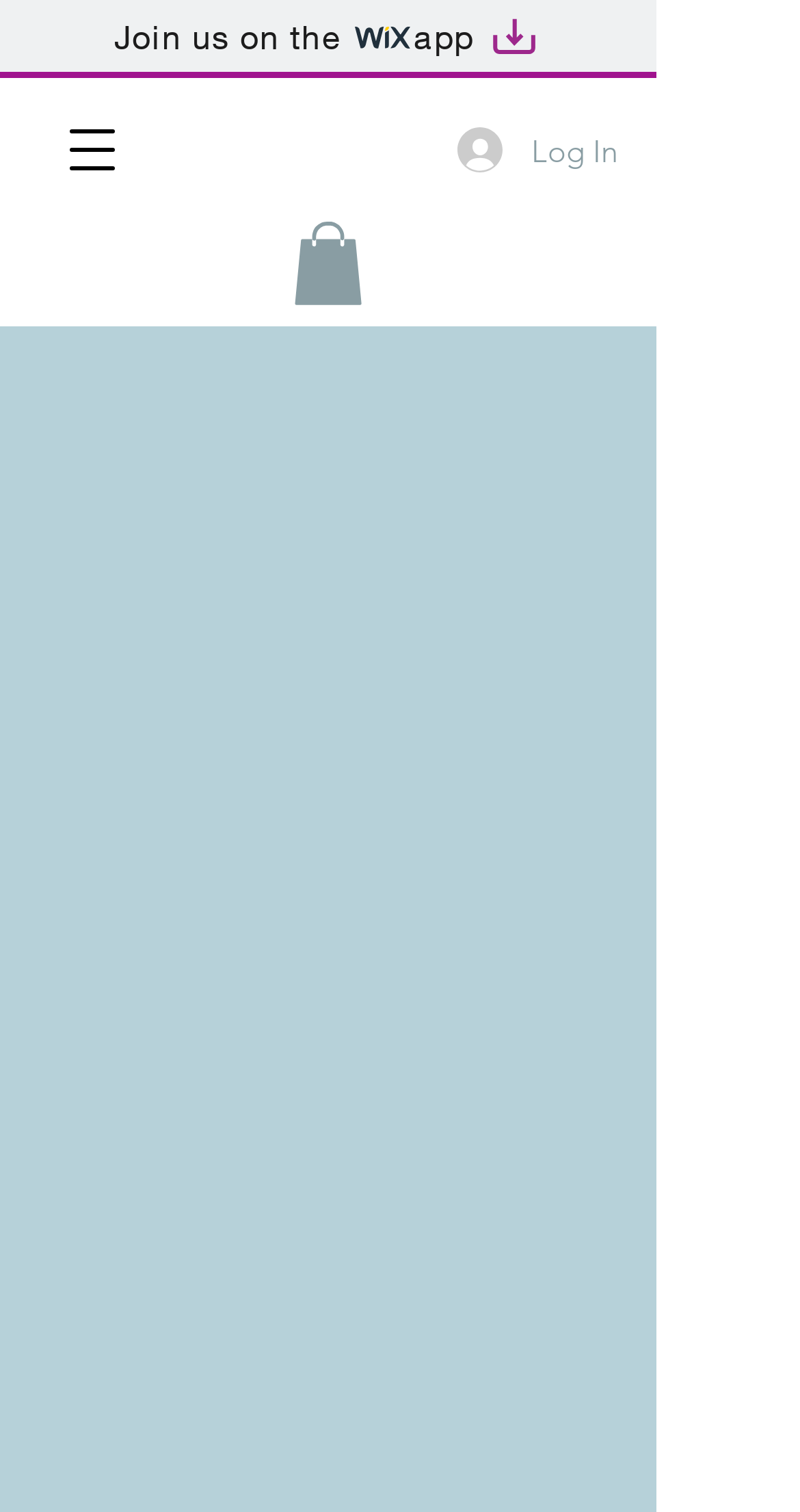Give a detailed explanation of the elements present on the webpage.

This webpage is about Kate Dickinson Counselling, with a focus on the counsellor's background and career path. At the top left corner, there is a link to join the Wix app, accompanied by two small images. To the right of this link, there is a "Log In" button with an image beside it. 

Below these elements, there is a navigation menu button on the left side, which opens a dialog when clicked. On the right side, there is a link with an image. 

The main content of the page is headed by a large "About Me" title. Below this title, there are five paragraphs of text that describe Kate's background, interests, and her journey to becoming a counsellor. The text is arranged in a single column, with each paragraph flowing into the next. 

The first paragraph mentions Kate's birthplace and her love for peace and quiet. The second paragraph talks about her camper van. The third paragraph describes her current location and her aim to help others through counselling. The fourth paragraph explains how her passion for counselling was sparked during her Psychology degree, and the fifth paragraph details her further education and qualifications in counselling.